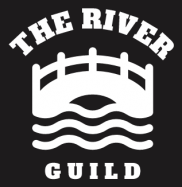Provide your answer in one word or a succinct phrase for the question: 
What is the font style of the text in the logo?

Uppercase